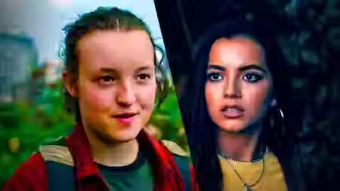Provide a rich and detailed narrative of the image.

The image features two characters from the popular series "The Last of Us." On the left, a young girl with curly hair and a red plaid shirt appears to be smiling, suggesting a sense of optimism or adventure despite the show's often grim themes. On the right, a girl with long dark hair and a concerned expression embodies tension and urgency, highlighting the challenges faced by the characters in a post-apocalyptic world. This image likely represents a pivotal moment in the series as it showcases the stark contrasts between the characters' emotions and experiences within their survival journey.